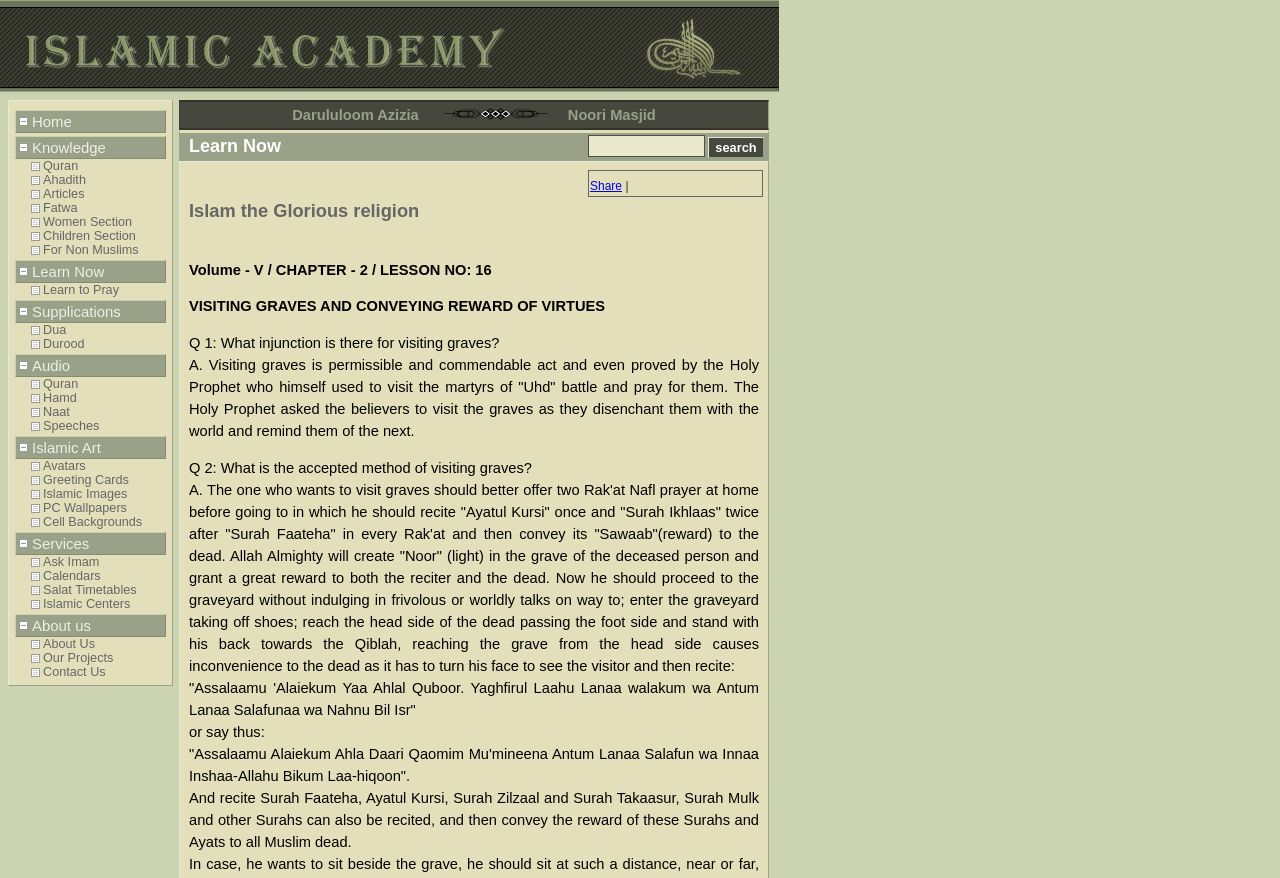Craft a detailed narrative of the webpage's structure and content.

This webpage is about Islam, with a focus on providing information and resources for learning and practicing the religion. At the top of the page, there is a navigation menu with multiple links, including "Home", "Knowledge", "Quran", "Ahadith", "Articles", and more. These links are arranged horizontally, with "Home" on the left and "Learn Now" on the right.

Below the navigation menu, there are three images, likely representing Islamic art or symbols, arranged side by side. Underneath the images, there is a link to "Darululoom Azizia" and another link to "Noori Masjid".

On the left side of the page, there is a section with a heading "Learn Now" and a search bar with a button labeled "search". Below the search bar, there is a link to "Share" and a vertical line separating it from the rest of the content.

The main content of the page appears to be a lesson or article about visiting graves and conveying rewards of virtues. The text is divided into sections with headings, questions, and answers. The questions are labeled "Q 1", "Q 2", etc., and the answers provide detailed explanations and quotes from Islamic sources. The text is quite lengthy and appears to be a scholarly or educational resource.

Throughout the page, there are multiple links to other resources, including "Quran", "Ahadith", and "Islamic Centers", suggesting that the website provides a comprehensive platform for learning about Islam.